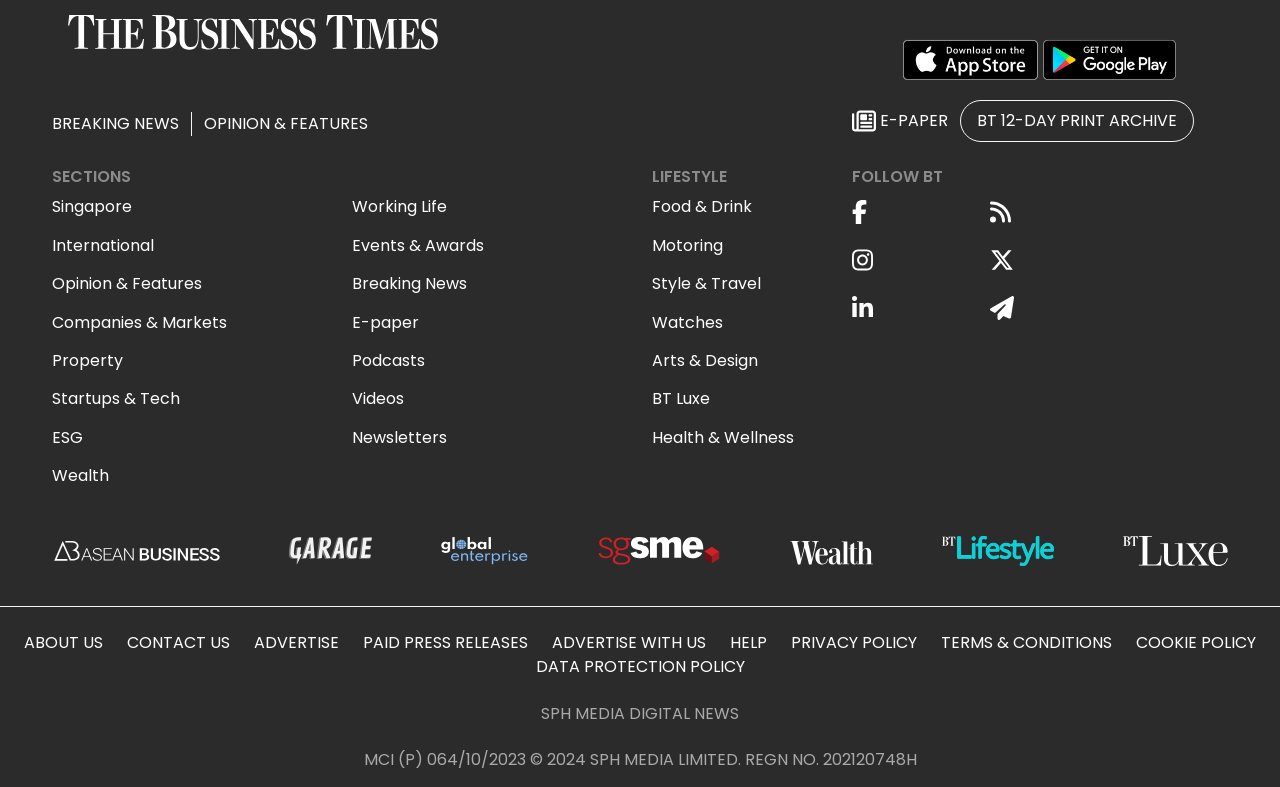Find the bounding box coordinates of the element to click in order to complete the given instruction: "Learn about Asean Business."

[0.041, 0.682, 0.172, 0.717]